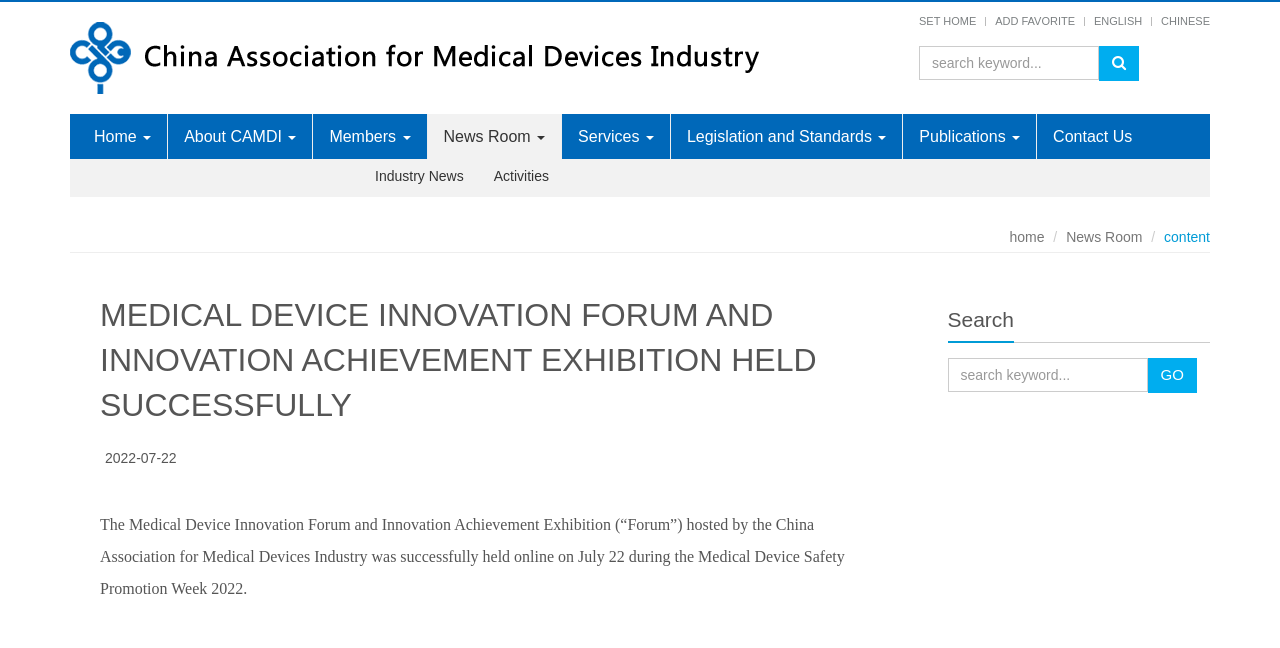What is the date of the Medical Device Innovation Forum?
Please provide a single word or phrase answer based on the image.

2022-07-22